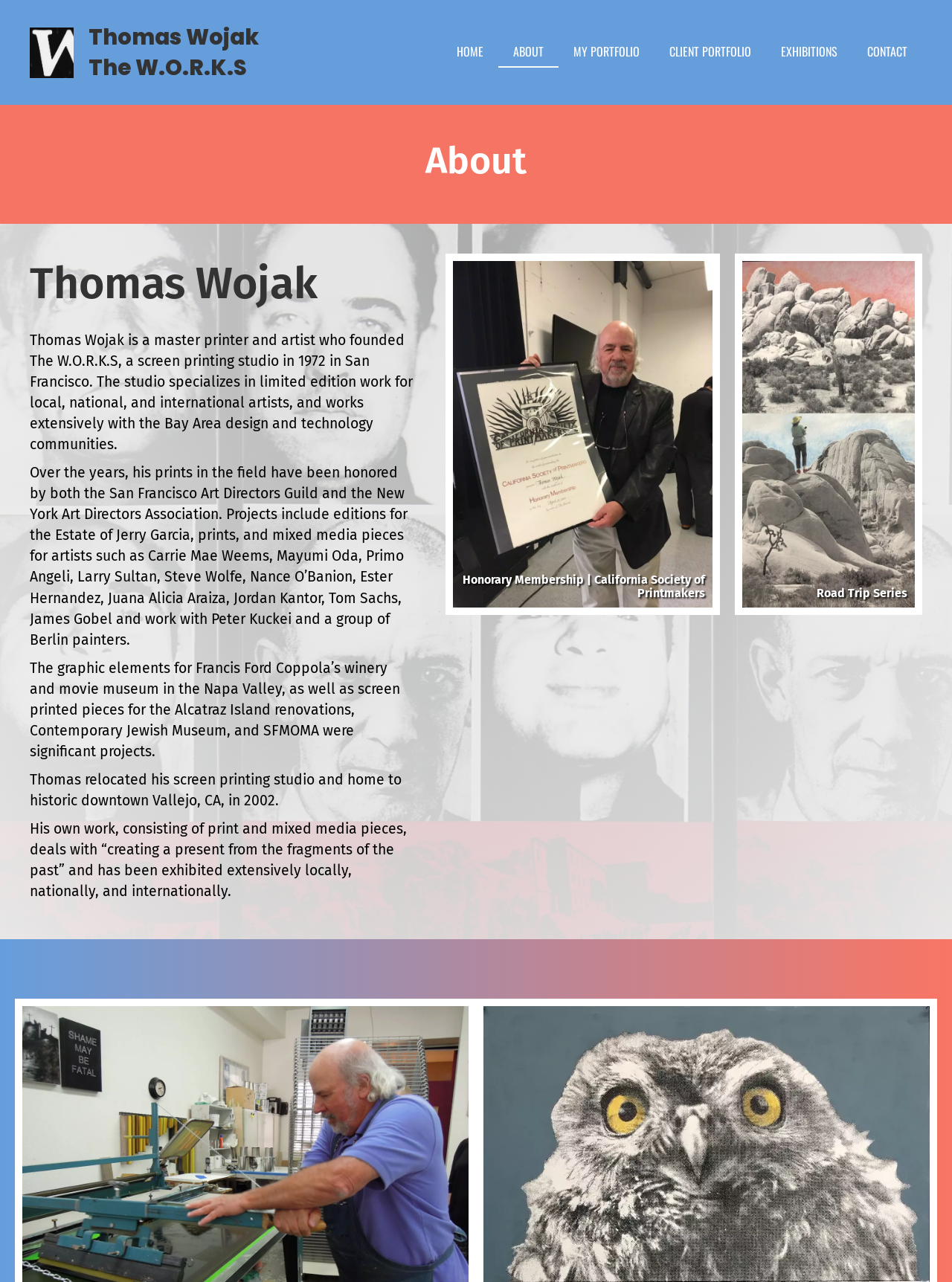Identify the bounding box of the UI element described as follows: "Blogging Pro". Provide the coordinates as four float numbers in the range of 0 to 1 [left, top, right, bottom].

None